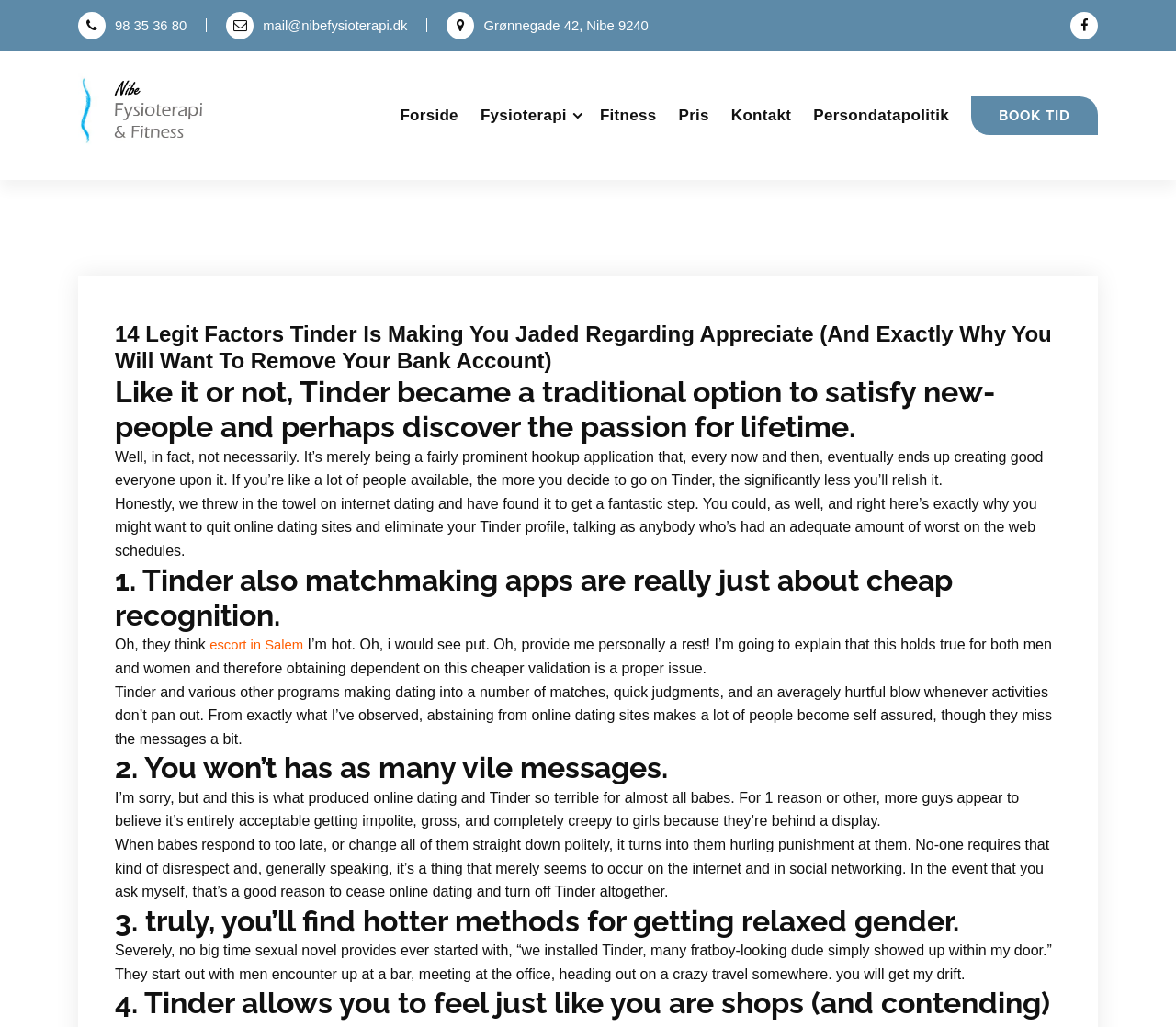Determine the bounding box coordinates of the target area to click to execute the following instruction: "Click the mail@nibefysioterapi.dk link."

[0.192, 0.017, 0.346, 0.032]